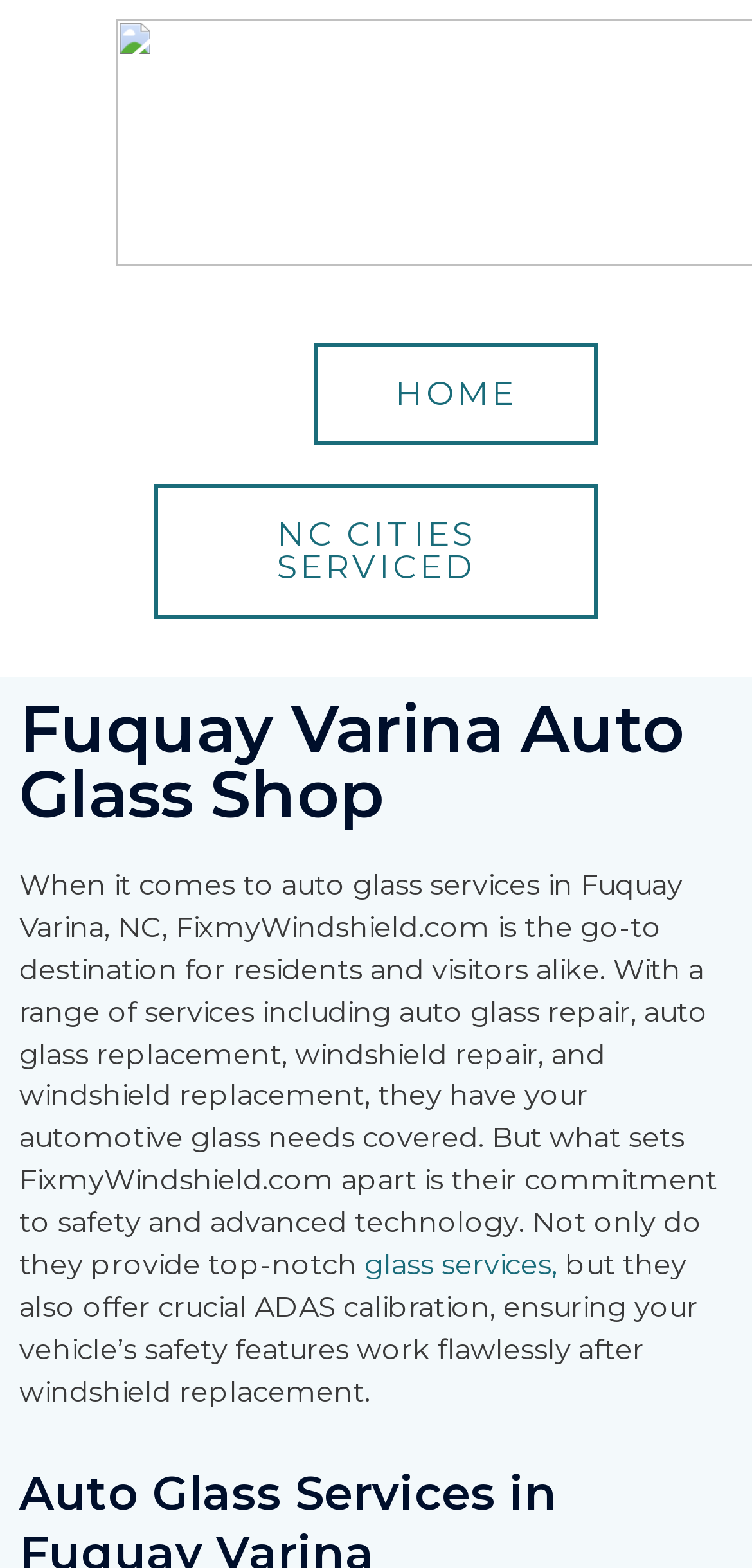Find the UI element described as: "Search the site" and predict its bounding box coordinates. Ensure the coordinates are four float numbers between 0 and 1, [left, top, right, bottom].

None